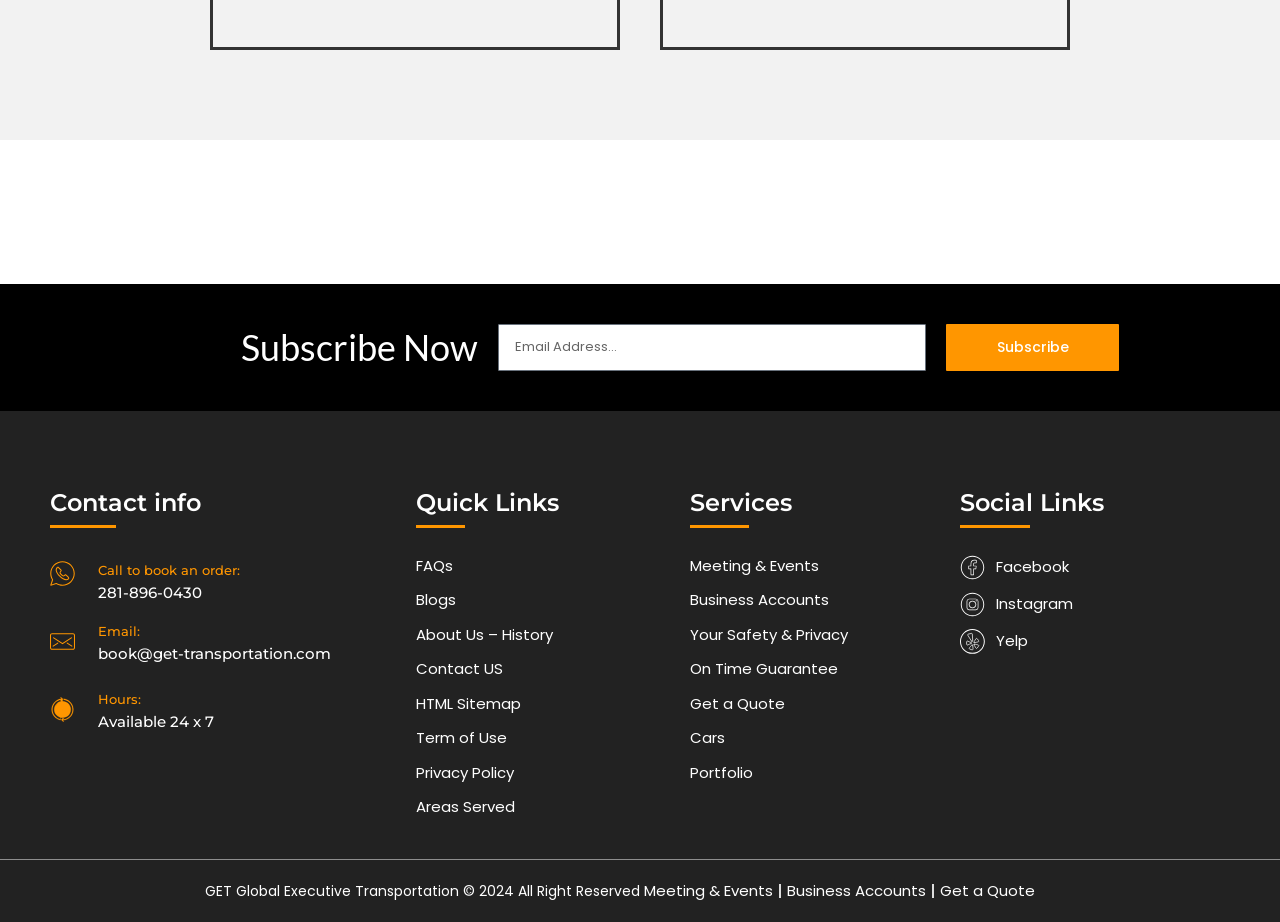Can you specify the bounding box coordinates of the area that needs to be clicked to fulfill the following instruction: "Subscribe to the newsletter"?

[0.389, 0.351, 0.724, 0.402]